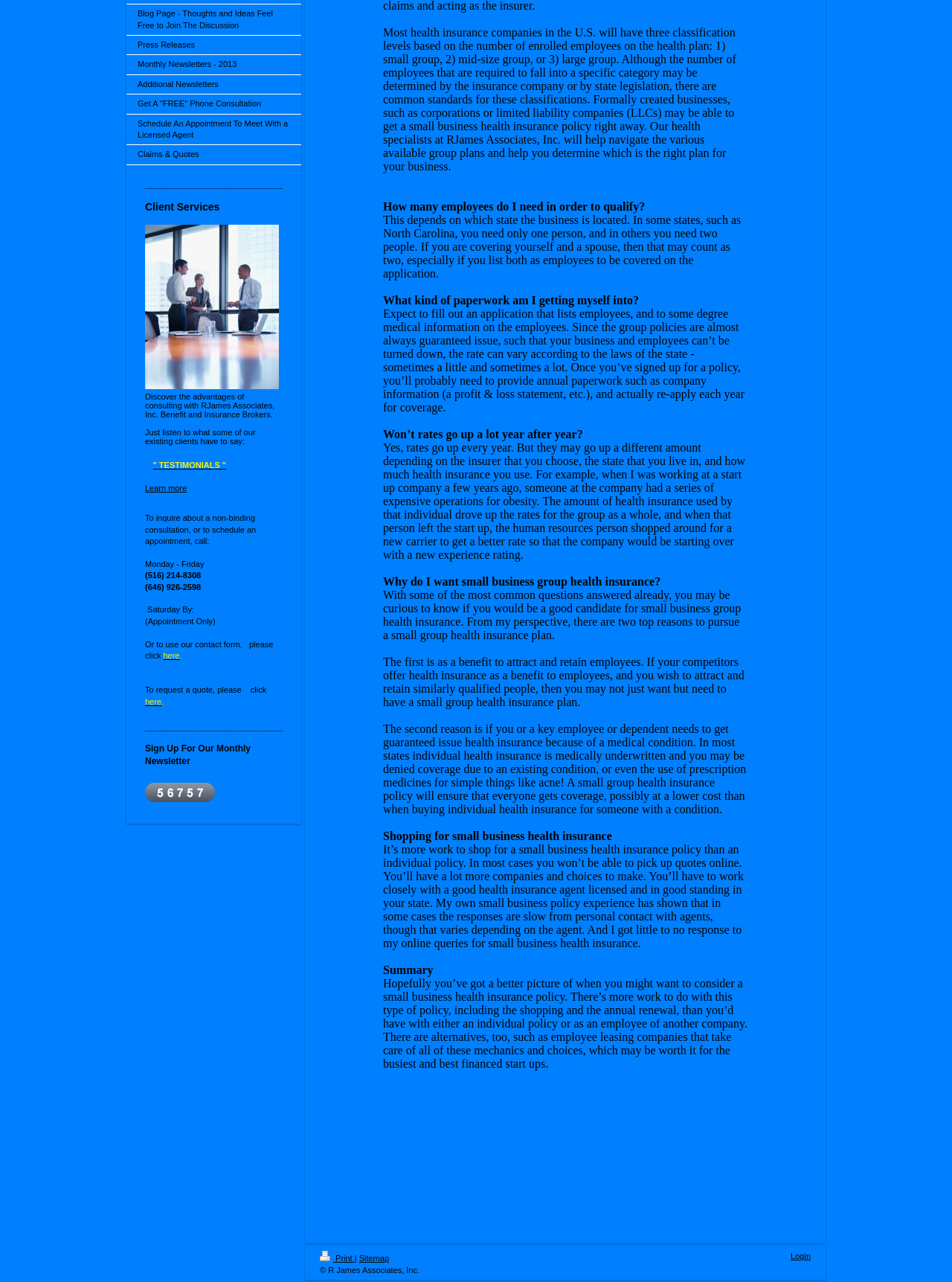Predict the bounding box coordinates of the UI element that matches this description: "Learn more". The coordinates should be in the format [left, top, right, bottom] with each value between 0 and 1.

[0.152, 0.377, 0.196, 0.384]